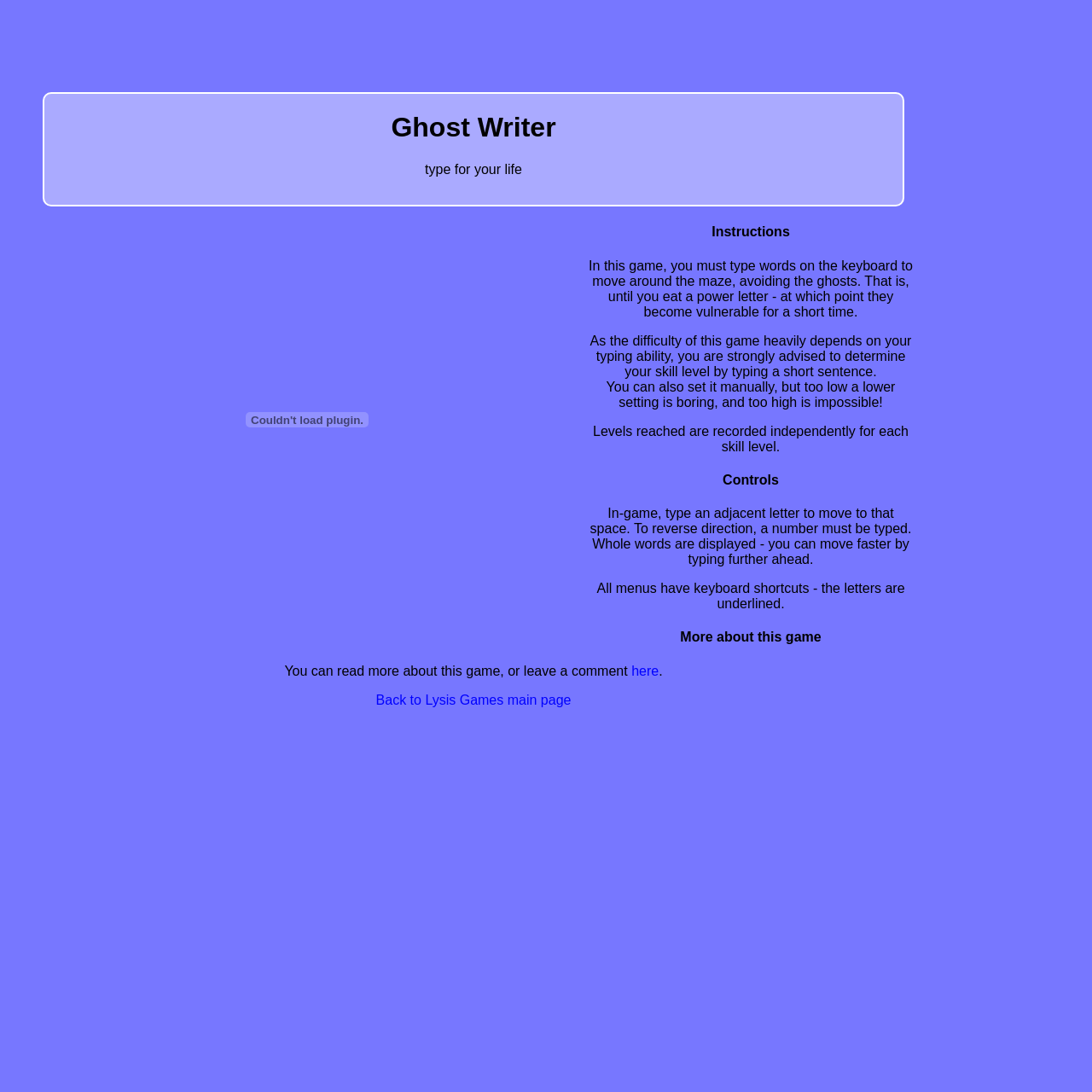Utilize the details in the image to give a detailed response to the question: What happens when you eat a power letter?

The instructions on the webpage state that when you eat a power letter, the ghosts become vulnerable for a short time. This suggests that power letters have a temporary effect on the ghosts, making them susceptible to the player's actions.